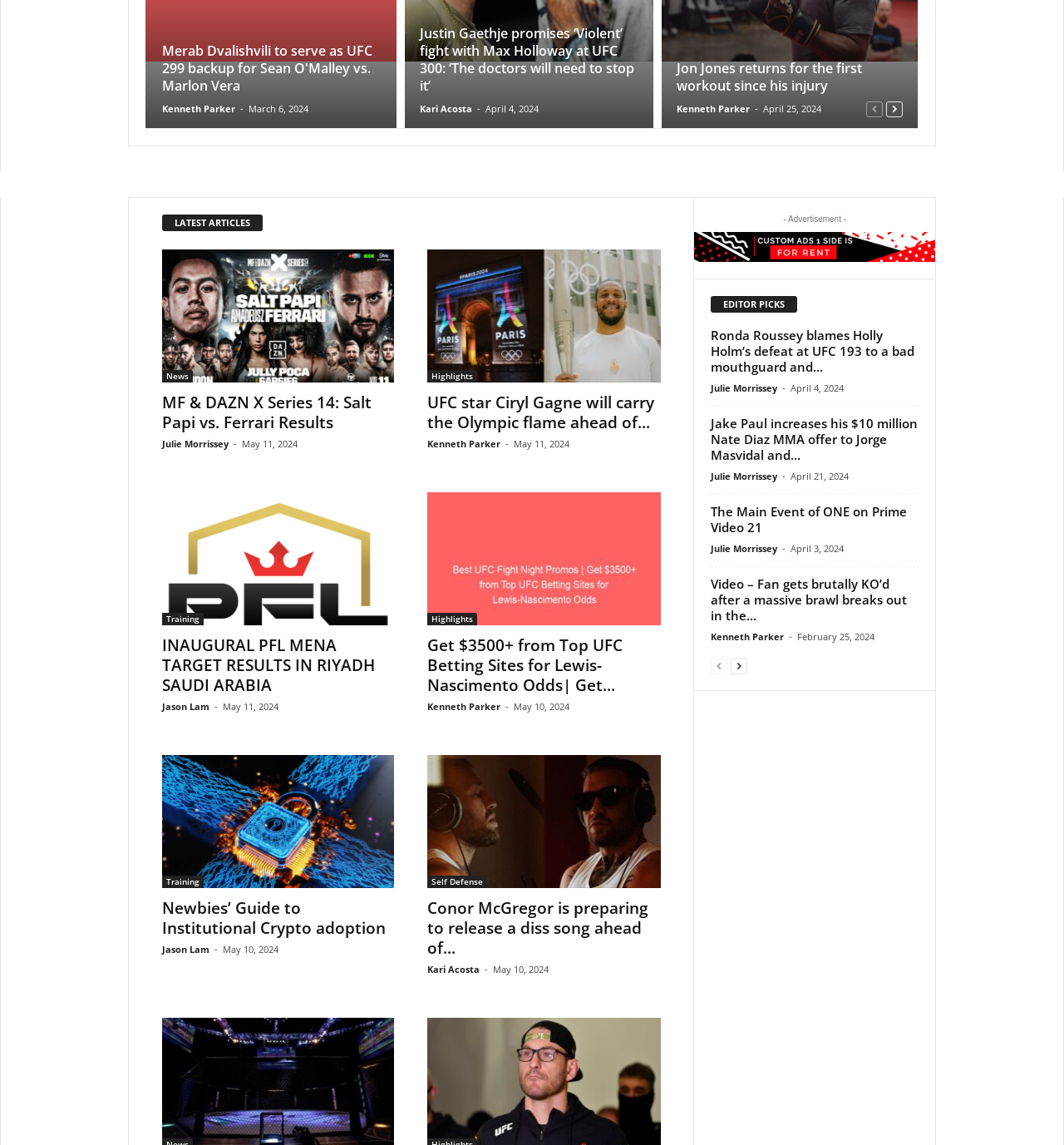Identify the bounding box coordinates of the clickable region required to complete the instruction: "Read the article 'Merab Dvalishvili to serve as UFC 299 backup for Sean O'Malley vs. Marlon Vera'". The coordinates should be given as four float numbers within the range of 0 and 1, i.e., [left, top, right, bottom].

[0.152, 0.037, 0.363, 0.083]